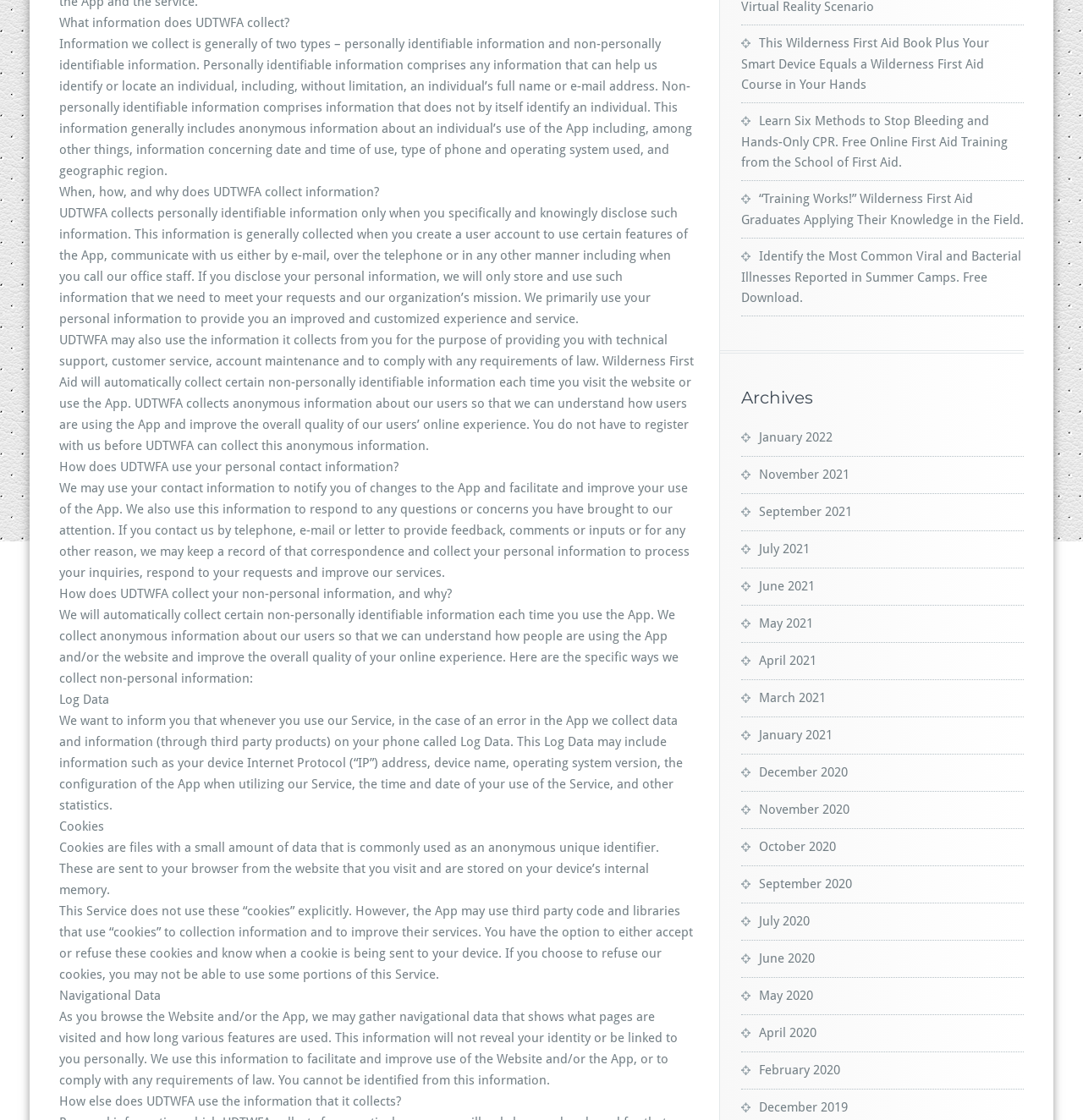From the element description December 2019, predict the bounding box coordinates of the UI element. The coordinates must be specified in the format (top-left x, top-left y, bottom-right x, bottom-right y) and should be within the 0 to 1 range.

[0.684, 0.982, 0.783, 0.995]